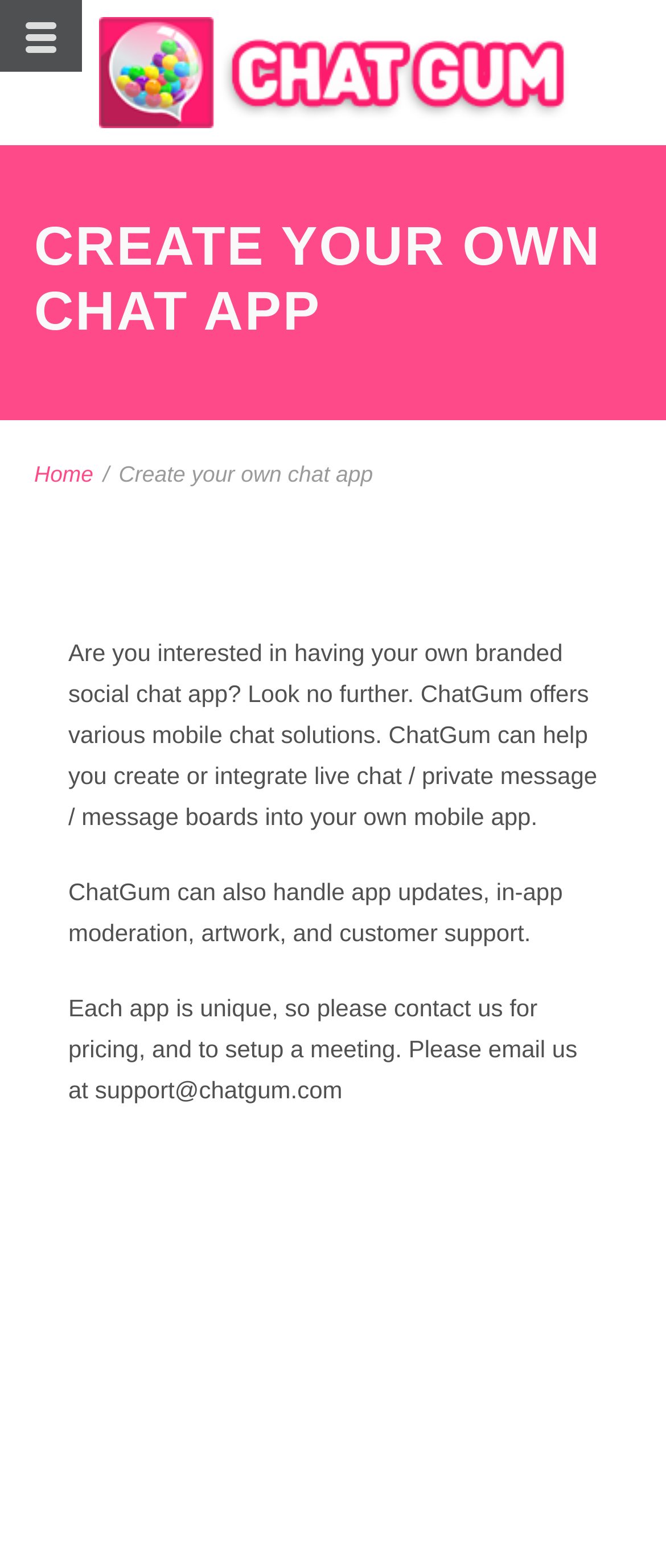What is the main purpose of ChatGum?
Please interpret the details in the image and answer the question thoroughly.

Based on the webpage content, it is clear that ChatGum offers various mobile chat solutions to help create or integrate live chat, private message, and message boards into one's own mobile app. This suggests that the main purpose of ChatGum is to create branded chat apps.